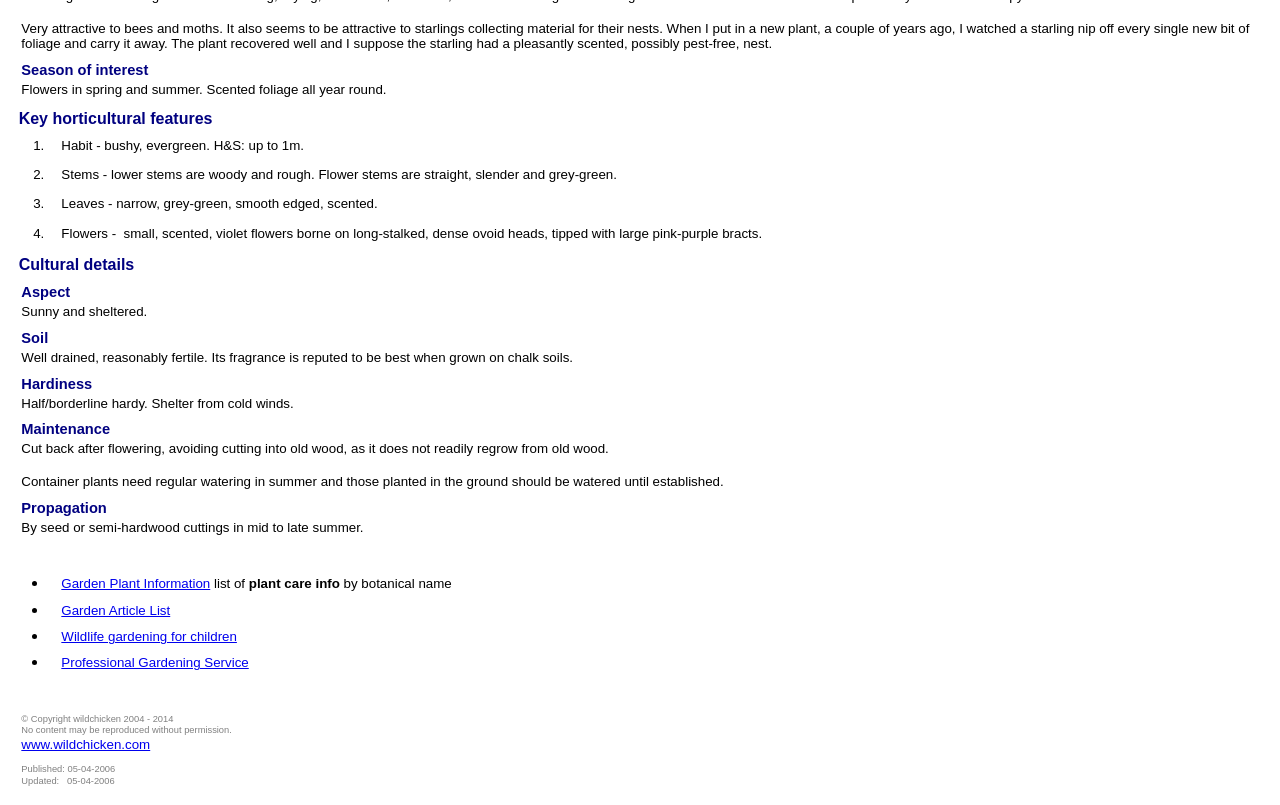Identify the bounding box coordinates for the UI element described as follows: "Professional Gardening Service". Ensure the coordinates are four float numbers between 0 and 1, formatted as [left, top, right, bottom].

[0.048, 0.814, 0.194, 0.833]